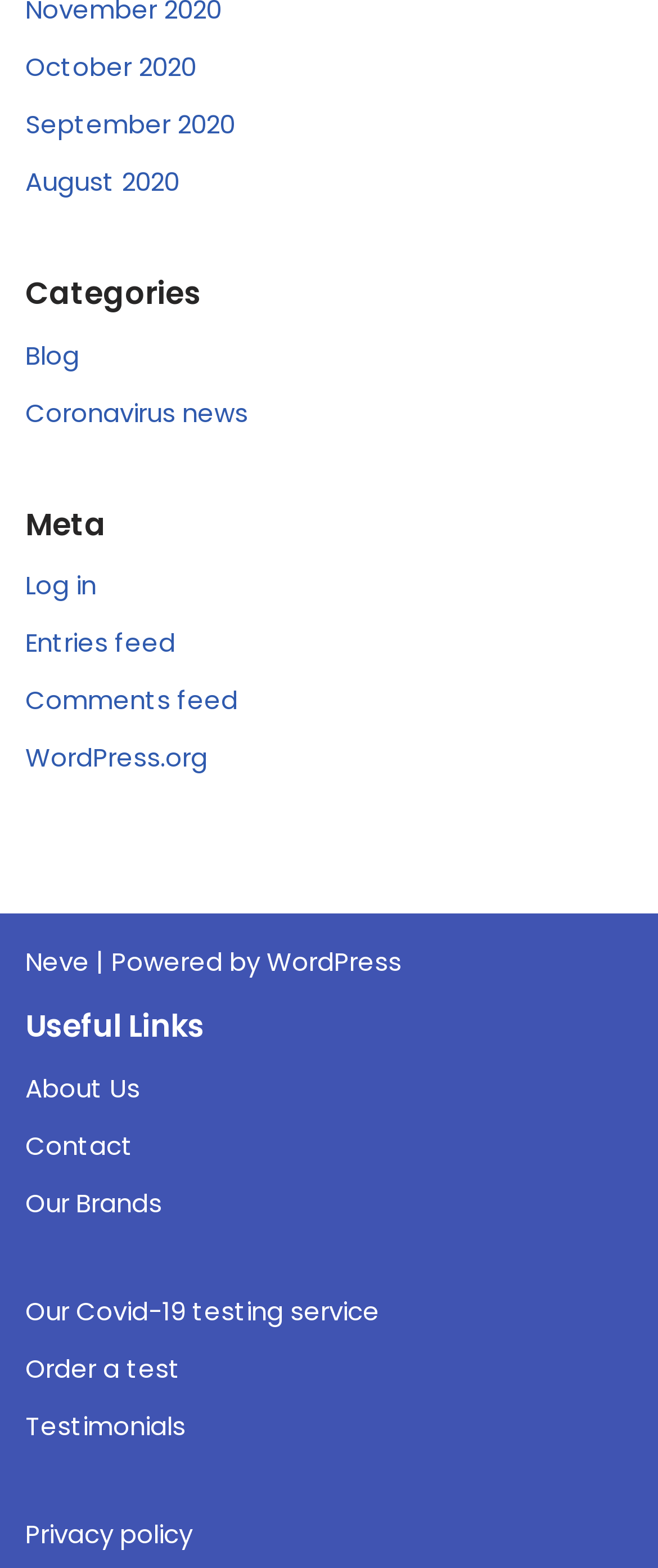How many links are in the 'Useful Links' section?
Answer the question with a single word or phrase by looking at the picture.

6